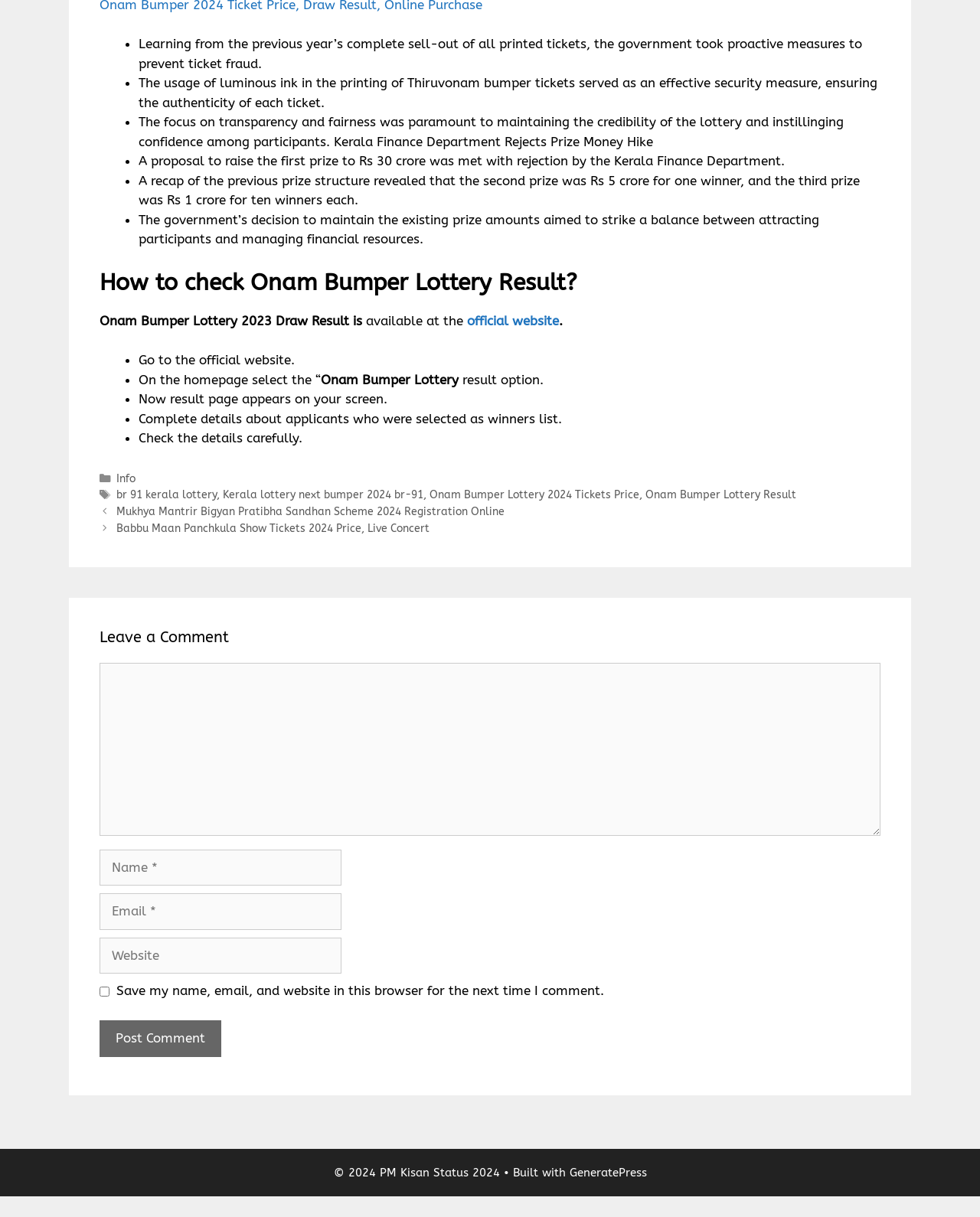Give a one-word or short phrase answer to the question: 
What is the prize amount of the second prize in Onam Bumper Lottery?

Rs 5 crore